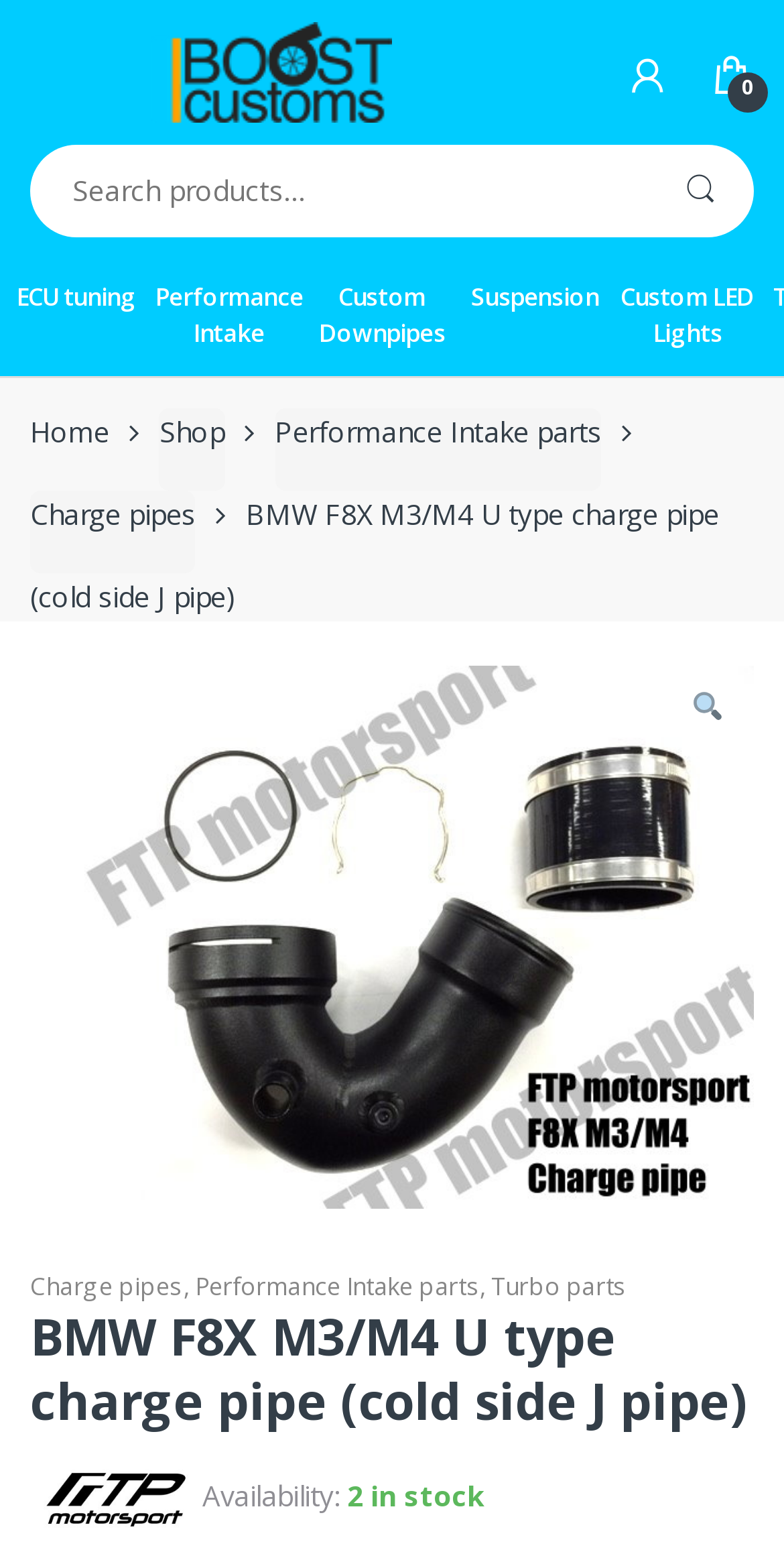Produce an elaborate caption capturing the essence of the webpage.

This webpage appears to be a product page for a BMW F8X M3/M4 U-type charge pipe. At the top left, there is a button and a link to "Boostcustoms" with an accompanying image. To the right of these elements, there are links to "My Account" and "0". Below these, there is a search bar with a label "Search for:".

On the left side of the page, there is a navigation menu with links to various categories, including "ECU tuning", "Performance Intake", "Custom Downpipes", "Suspension", and "Custom LED Lights". Below this menu, there are links to "Home", "Shop", "Performance Intake parts", and "Charge pipes".

The main content of the page is a product description, which is headed by a title "BMW F8X M3/M4 U type charge pipe (cold side J pipe)". Below the title, there is a link to the product itself, accompanied by an image. There are also links to related categories, including "Charge pipes", "Performance Intake parts", and "Turbo parts".

Further down the page, there is a section with information about the product's availability, which indicates that there are 2 items in stock. At the bottom left, there is a link to "FTP" with an accompanying image.